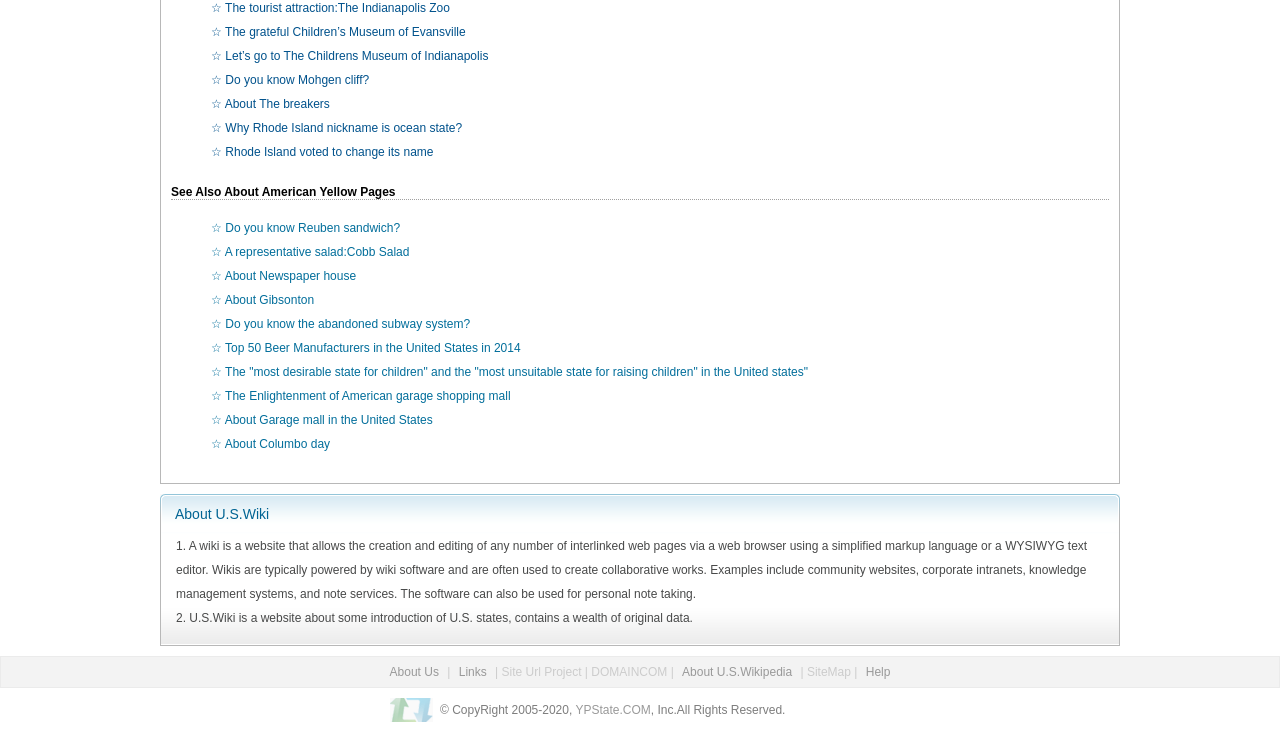From the image, can you give a detailed response to the question below:
What is the copyright year range of the webpage?

The static text '© CopyRight 2005-2020,' indicates that the copyright year range of the webpage is from 2005 to 2020.